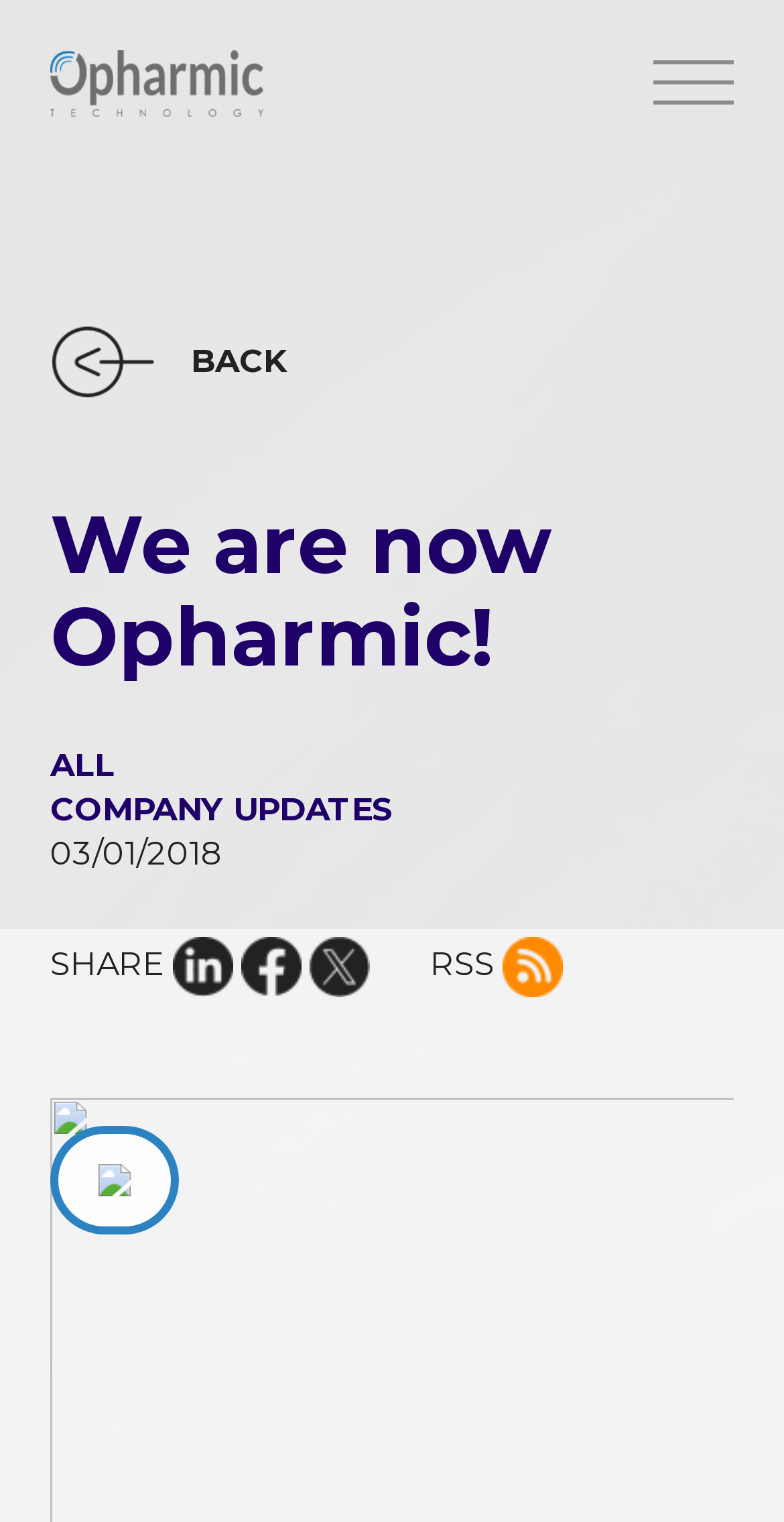What is the name of the company?
Refer to the image and give a detailed answer to the query.

The name of the company can be found in the top-left corner of the webpage, where it is written as 'Opharmic Technology' in a link and an image with the same text.